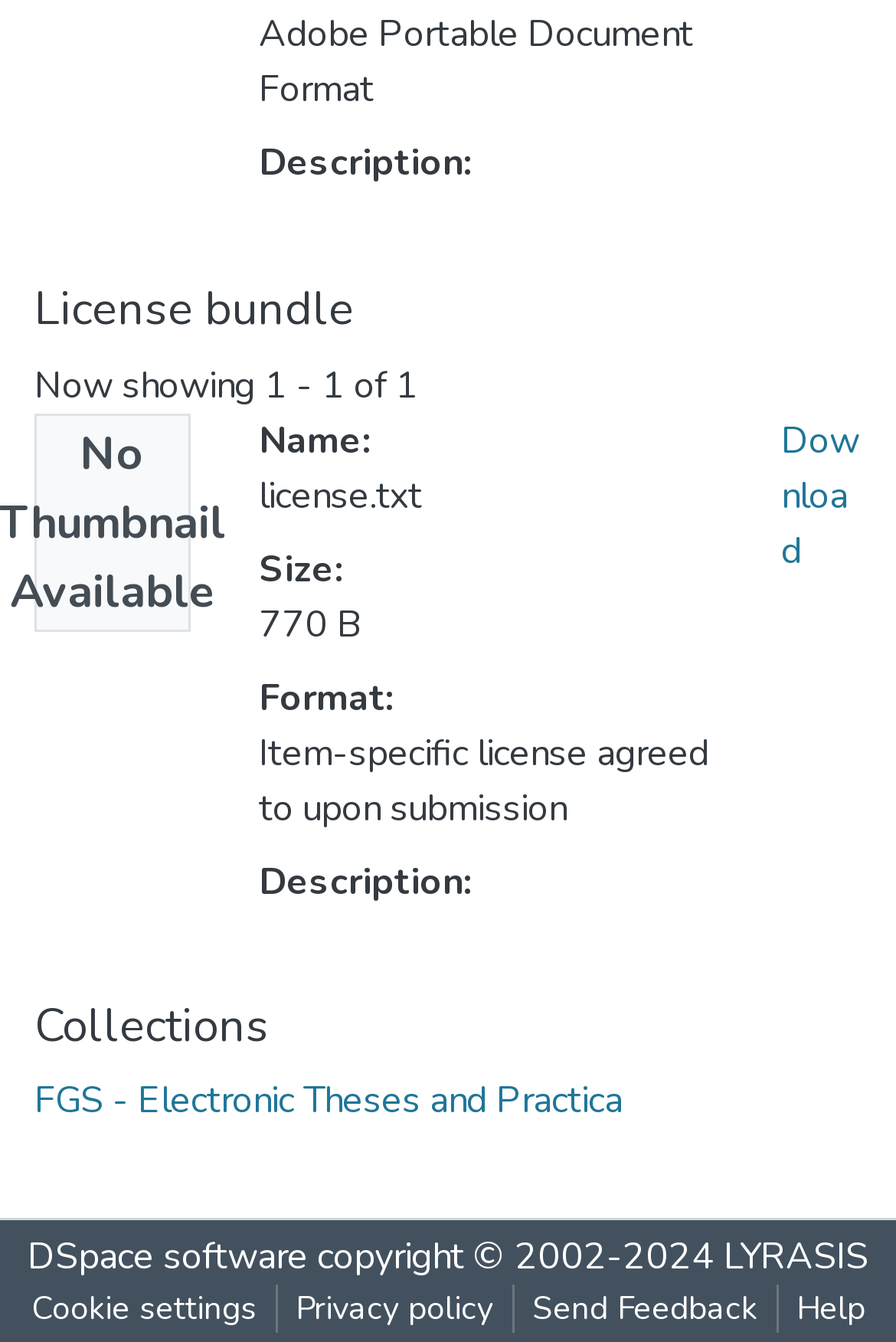Find and provide the bounding box coordinates for the UI element described here: "Cookie settings". The coordinates should be given as four float numbers between 0 and 1: [left, top, right, bottom].

[0.014, 0.957, 0.306, 0.993]